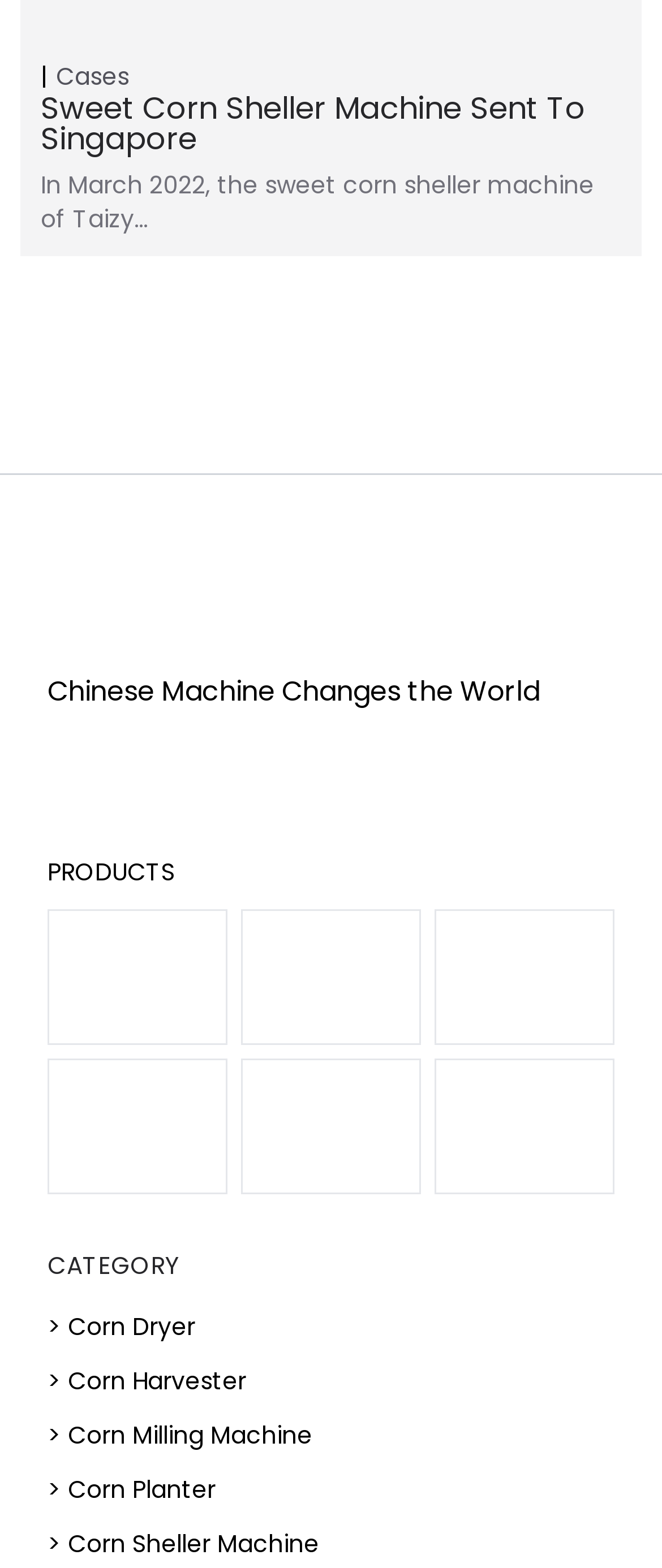Provide a short answer using a single word or phrase for the following question: 
What is the topic of the article?

Sweet Corn Sheller Machine